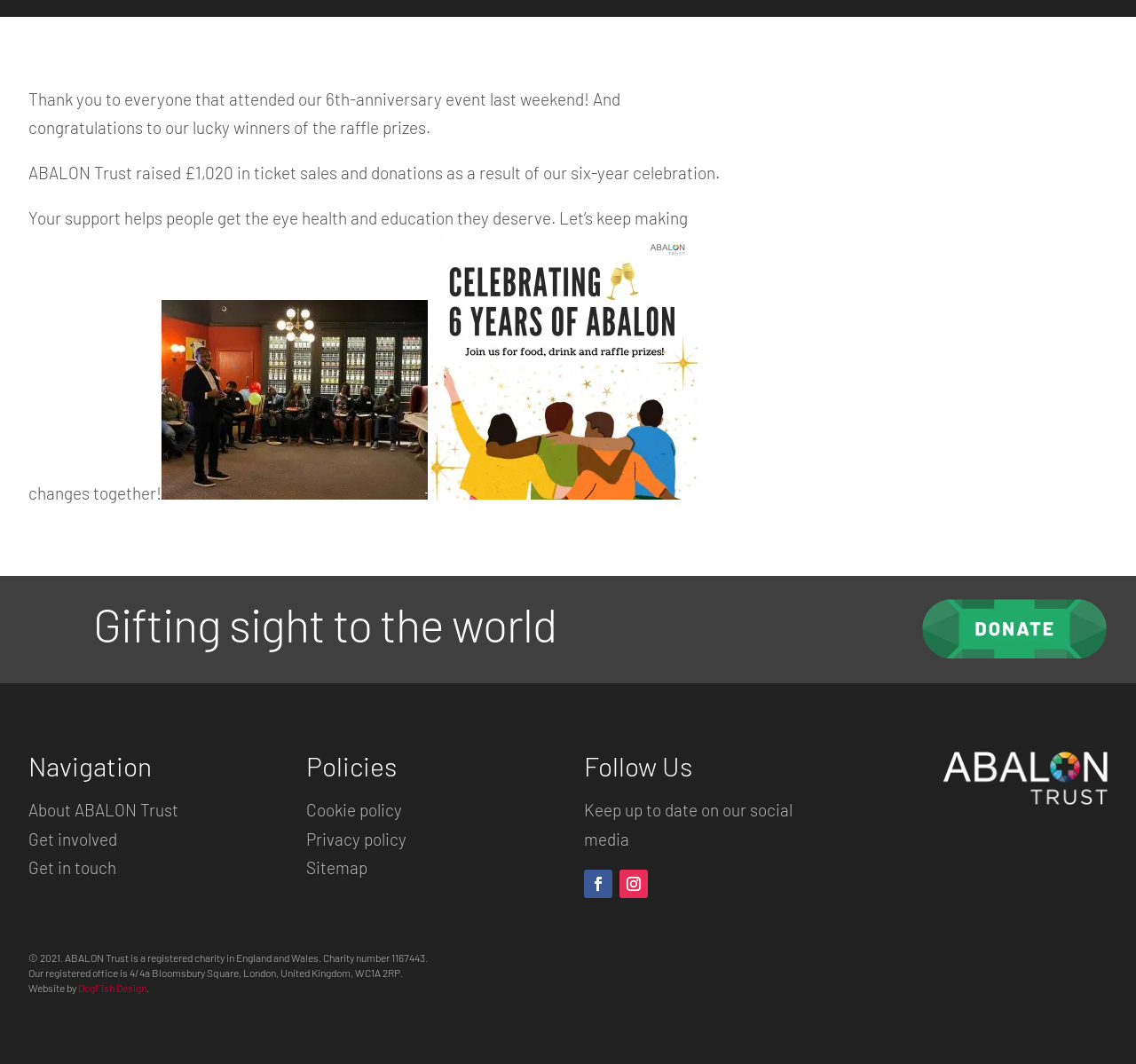From the element description: "Follow", extract the bounding box coordinates of the UI element. The coordinates should be expressed as four float numbers between 0 and 1, in the order [left, top, right, bottom].

[0.545, 0.817, 0.57, 0.844]